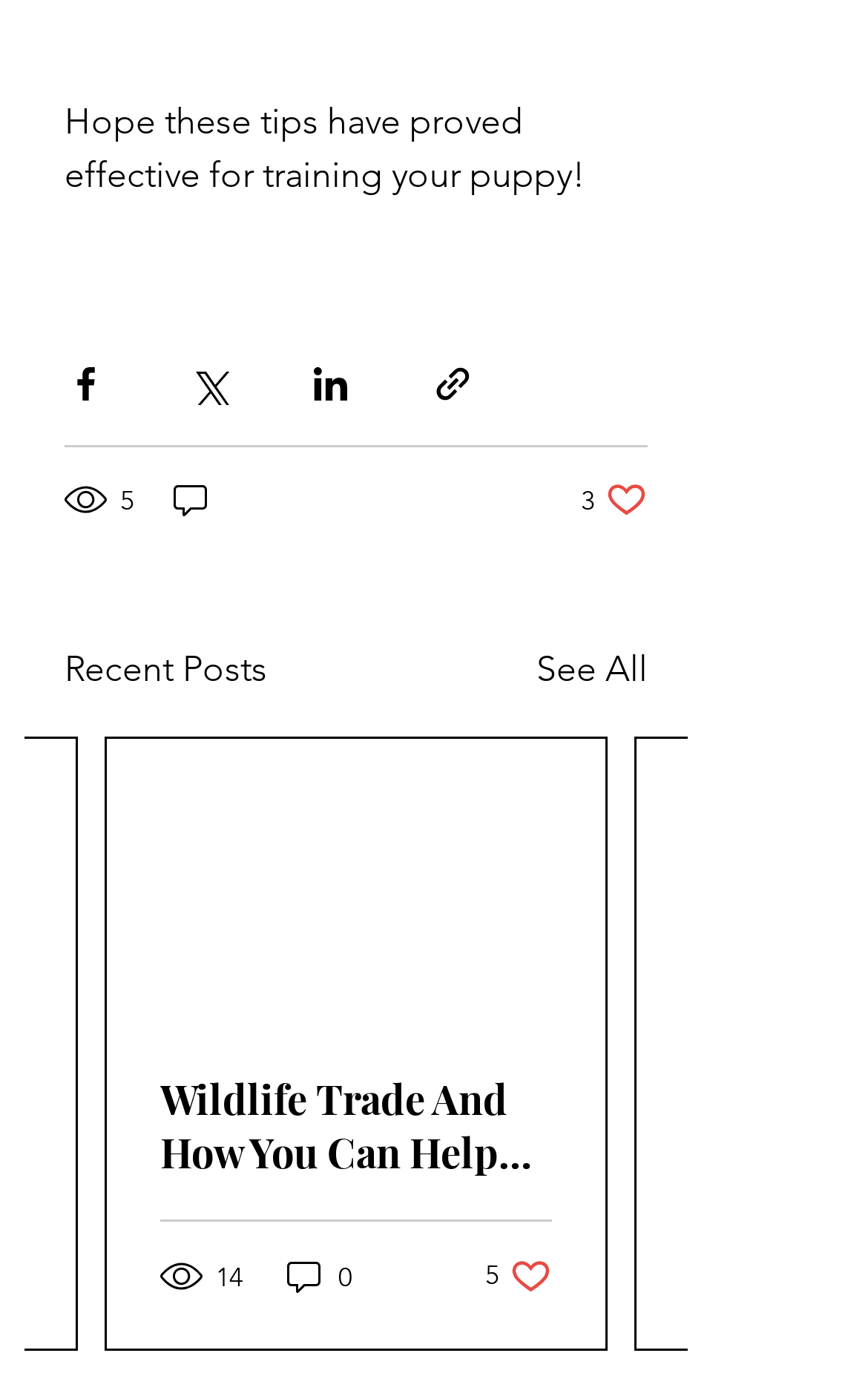What is the purpose of the buttons 'Share via Facebook', 'Share via Twitter', etc.?
Examine the webpage screenshot and provide an in-depth answer to the question.

The buttons 'Share via Facebook', 'Share via Twitter', etc. are used to share the post on different social media platforms, which is indicated by their corresponding image elements and button text.